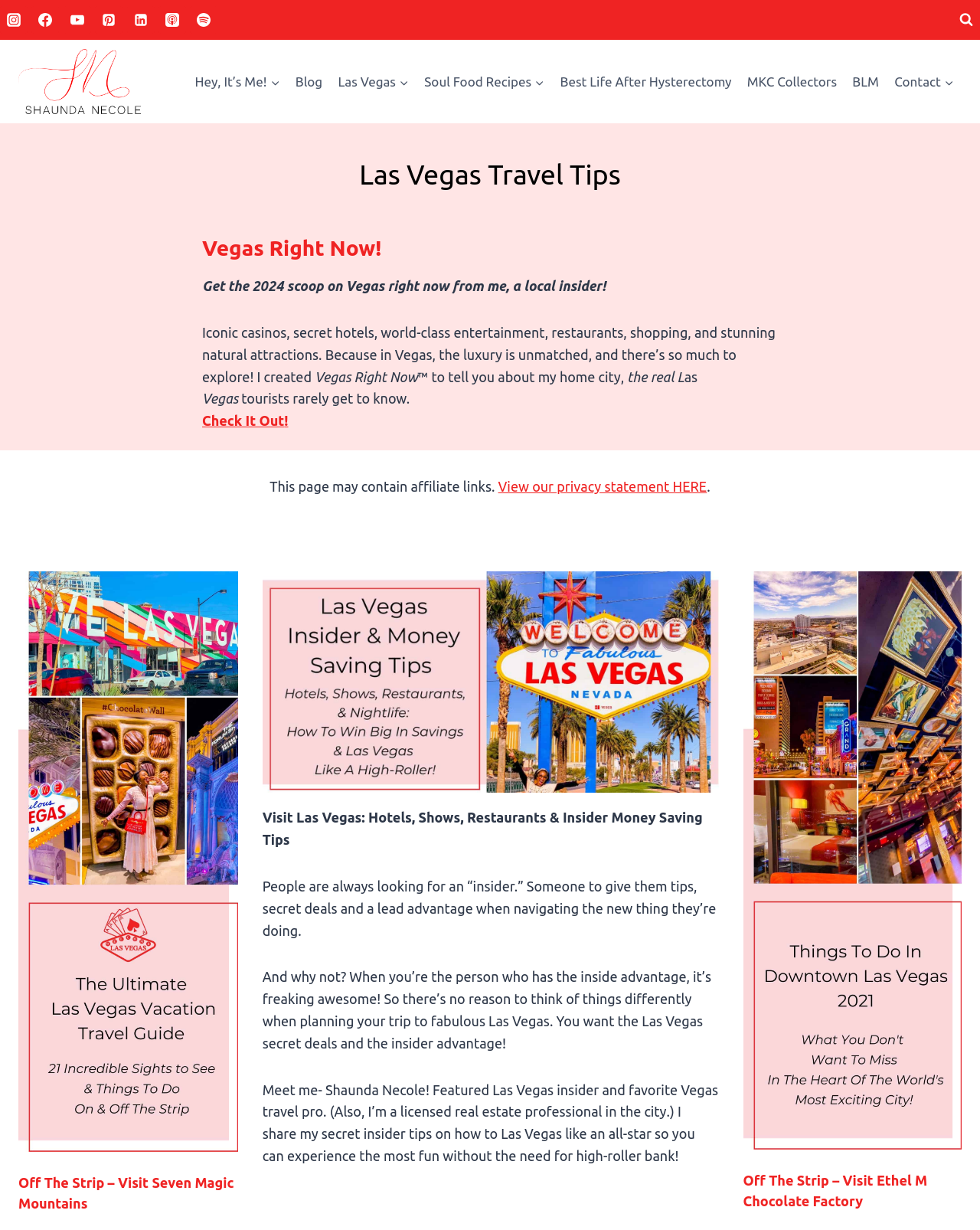Determine the bounding box coordinates of the clickable element to achieve the following action: 'Read about Las Vegas Money Saving Tips & Insider Travel Guide'. Provide the coordinates as four float values between 0 and 1, formatted as [left, top, right, bottom].

[0.268, 0.464, 0.733, 0.645]